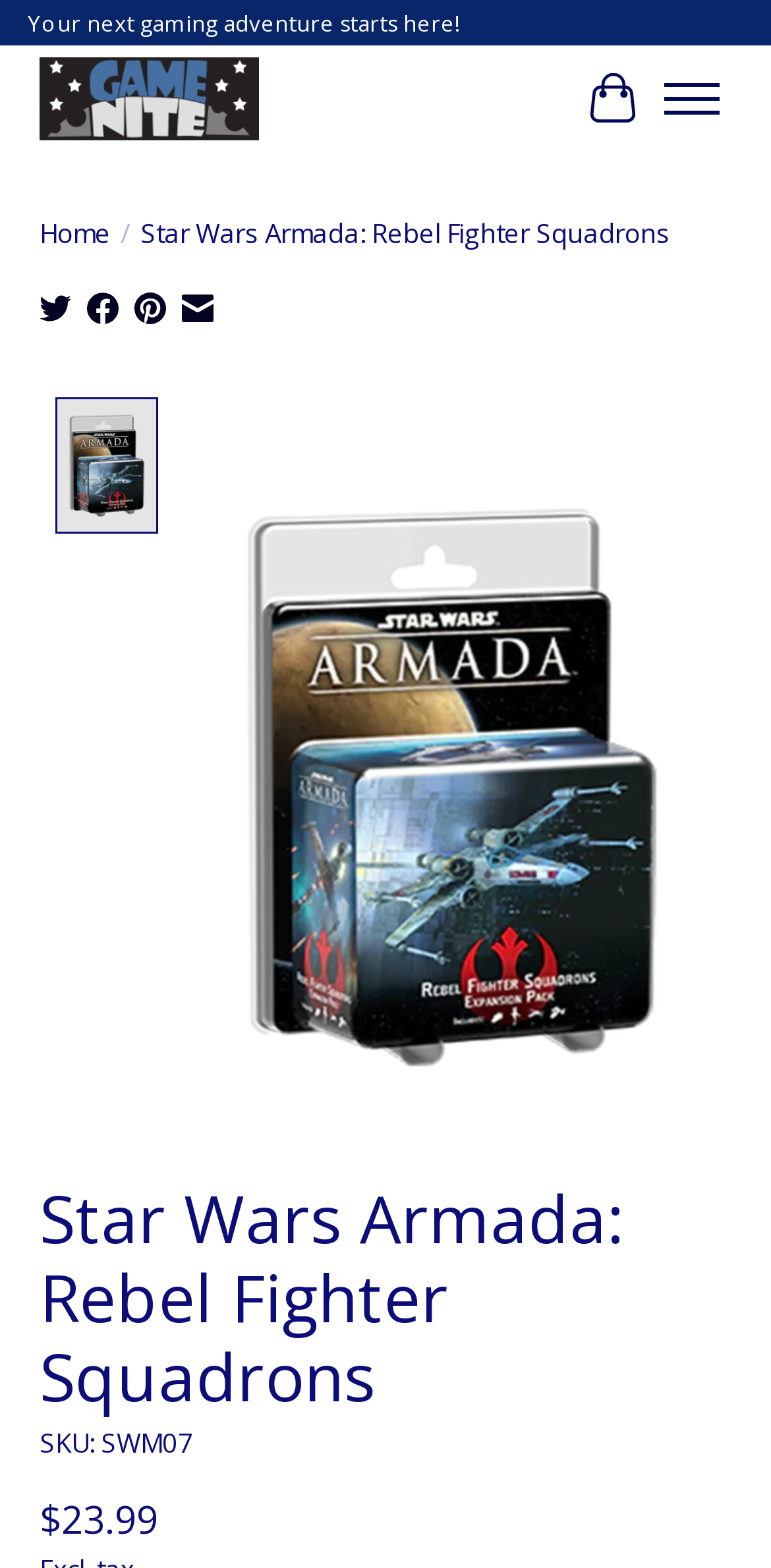Determine the bounding box coordinates of the clickable region to execute the instruction: "Click the Game Nite link". The coordinates should be four float numbers between 0 and 1, denoted as [left, top, right, bottom].

[0.051, 0.037, 0.336, 0.089]